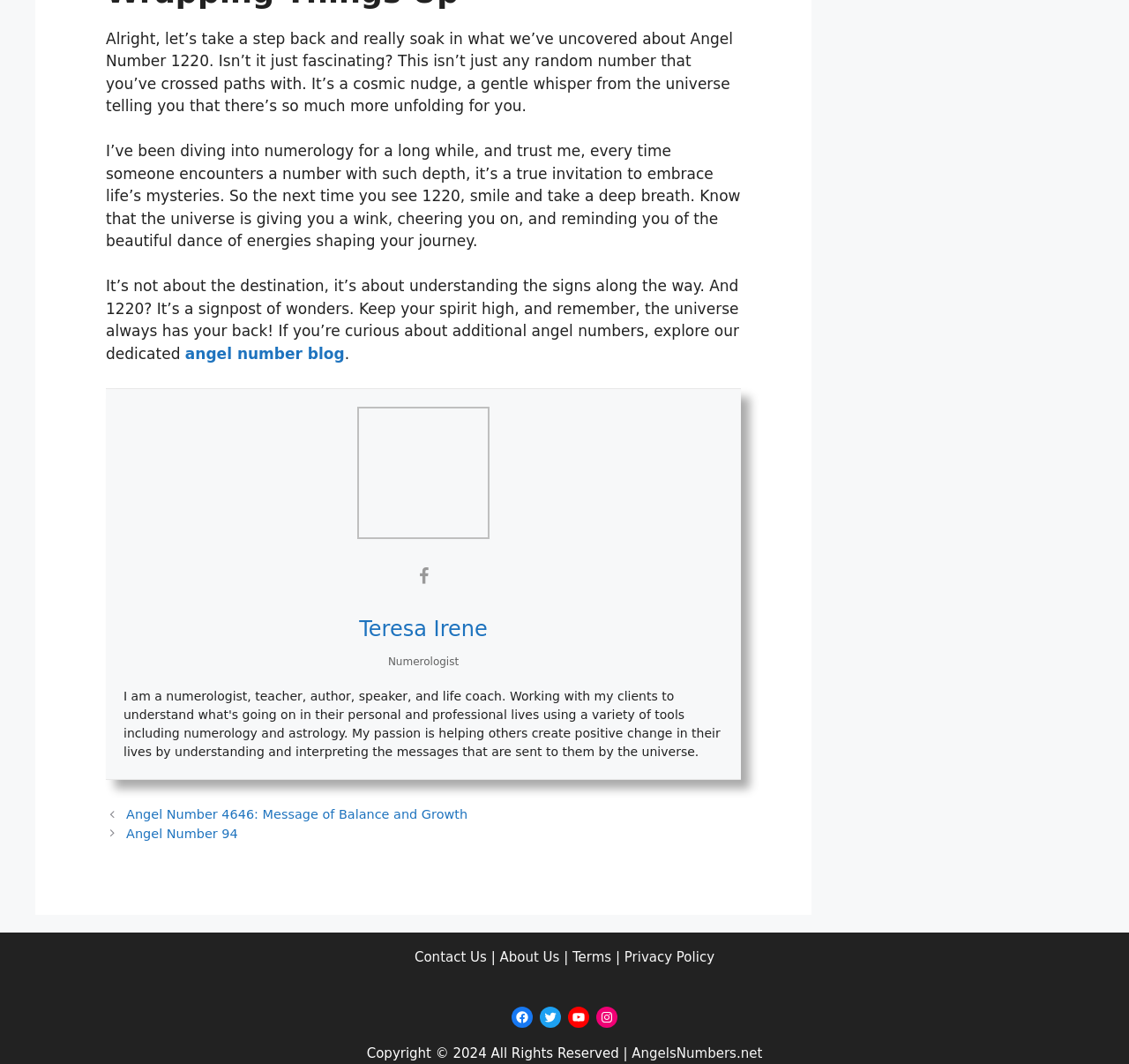Find and provide the bounding box coordinates for the UI element described here: "Teresa Irene". The coordinates should be given as four float numbers between 0 and 1: [left, top, right, bottom].

[0.318, 0.579, 0.432, 0.602]